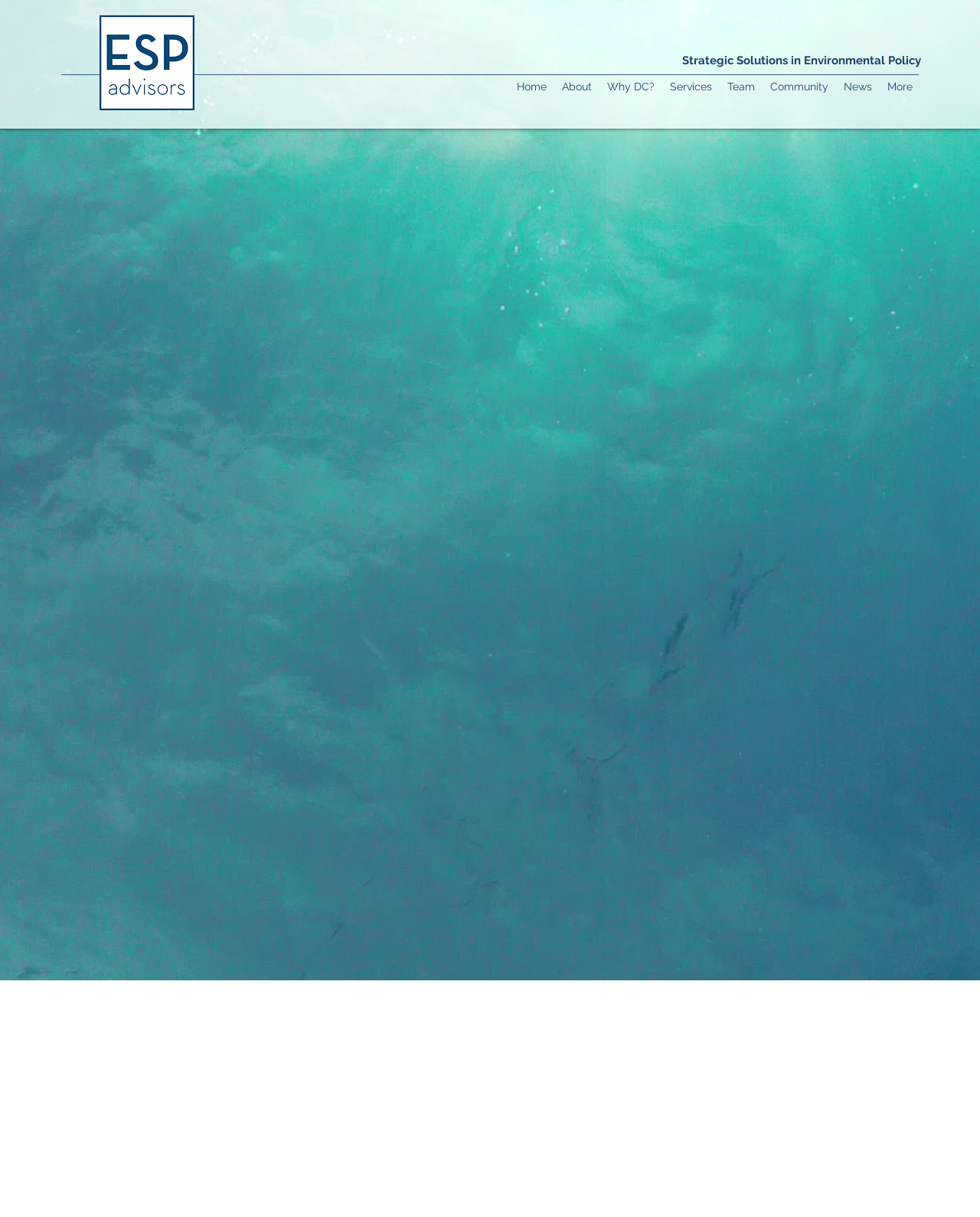How many navigation links are there?
Refer to the image and answer the question using a single word or phrase.

7